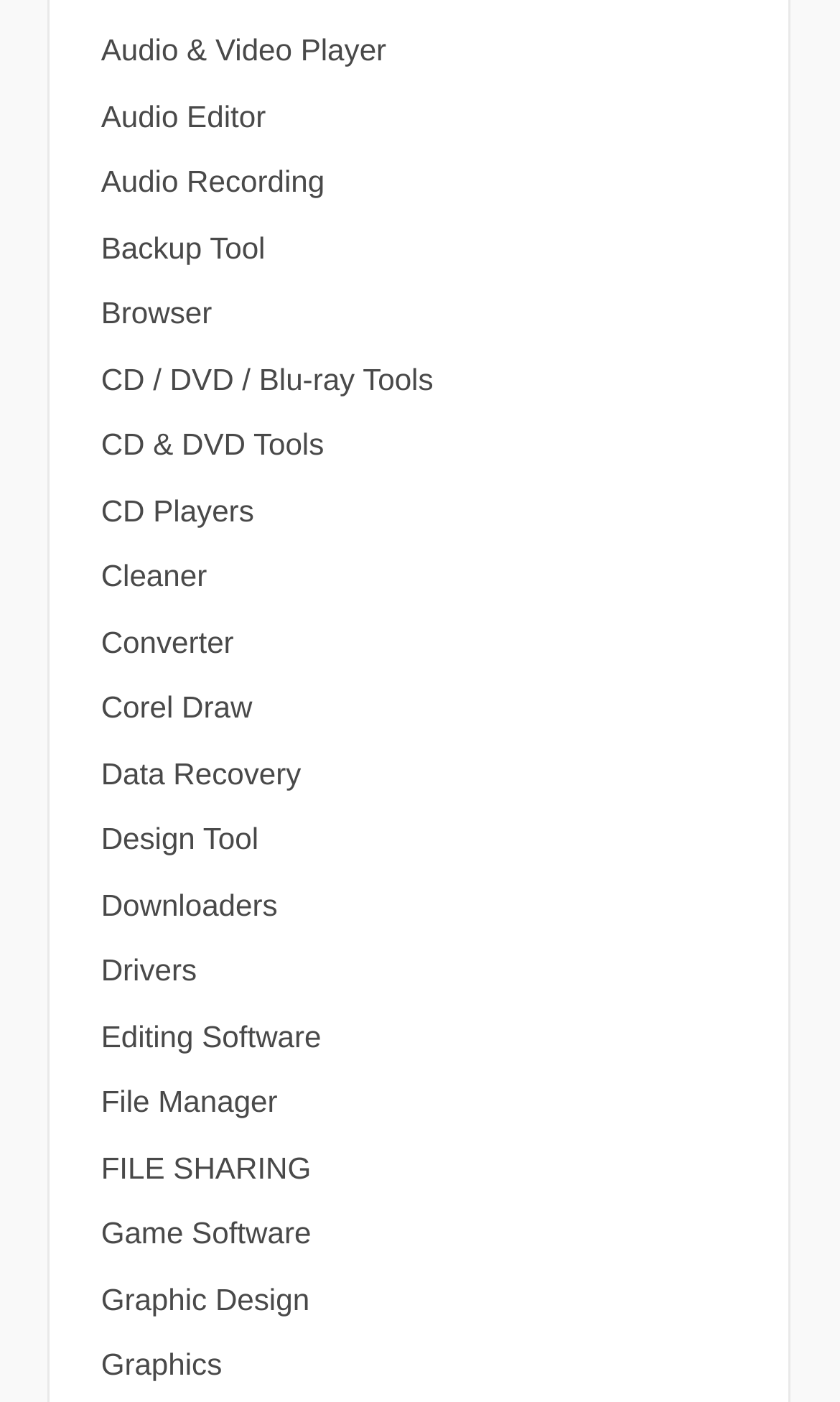Please find the bounding box coordinates of the element that needs to be clicked to perform the following instruction: "Explore Graphic Design software". The bounding box coordinates should be four float numbers between 0 and 1, represented as [left, top, right, bottom].

[0.12, 0.914, 0.368, 0.939]